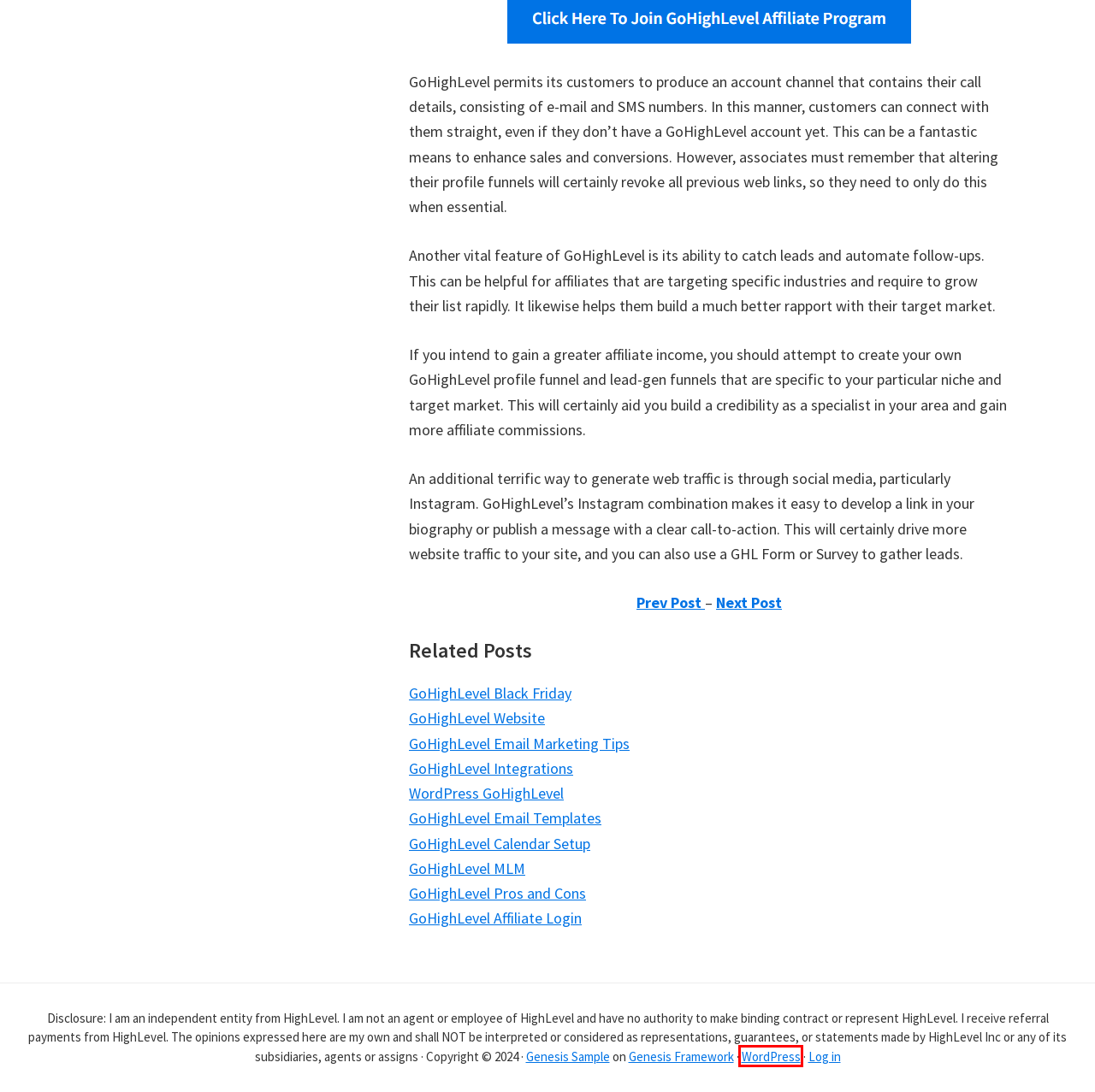Look at the screenshot of a webpage that includes a red bounding box around a UI element. Select the most appropriate webpage description that matches the page seen after clicking the highlighted element. Here are the candidates:
A. GoHighLevel Appointment Booking – All You Need To Know!
B. GoHighLevel MLM – All You Need To Know!
C. GoHighLevel Email Templates – All You Need To Know!
D. GoHighLevel Pros and Cons – All You Need To Know!
E. Genesis Framework – Supports HTML5 & Responsive Design
F. GoHighLevel Website – All You Need To Know!
G. GoHighLevel App – All You Need To Know!
H. Blog Tool, Publishing Platform, and CMS – WordPress.org

H